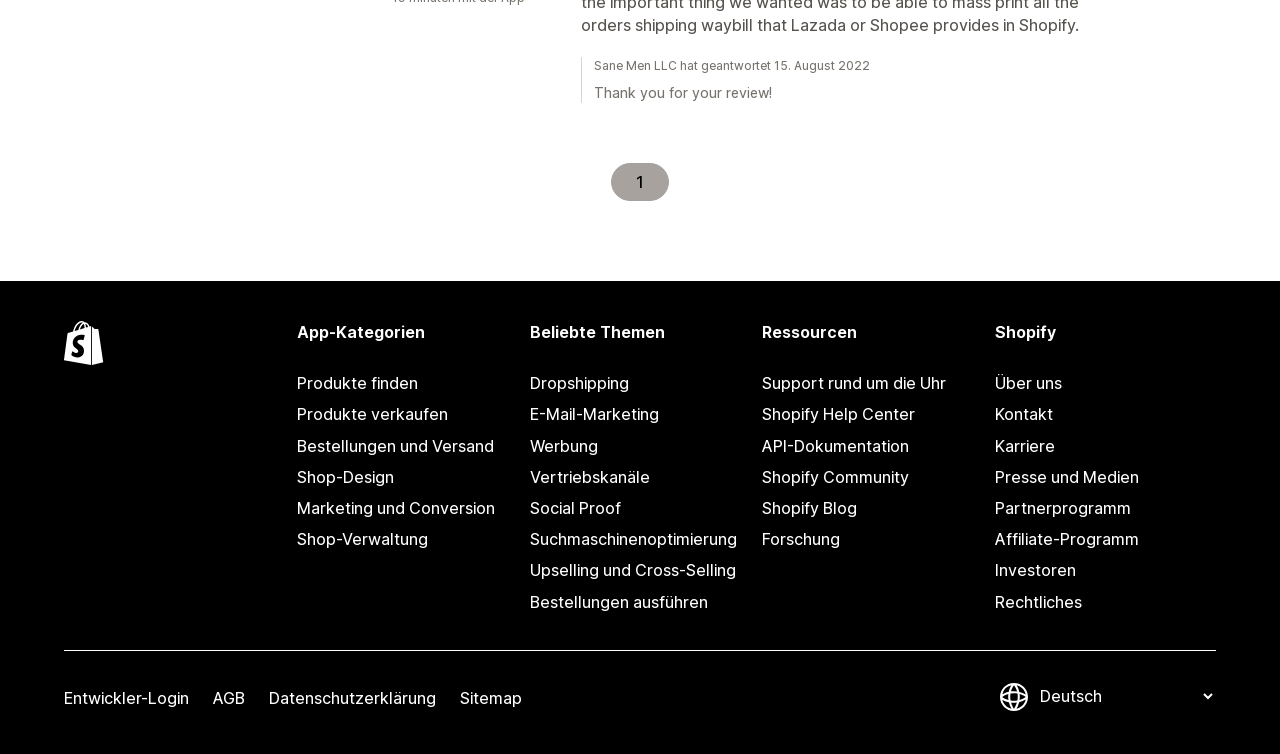Provide the bounding box coordinates of the HTML element this sentence describes: "1". The bounding box coordinates consist of four float numbers between 0 and 1, i.e., [left, top, right, bottom].

[0.477, 0.216, 0.523, 0.267]